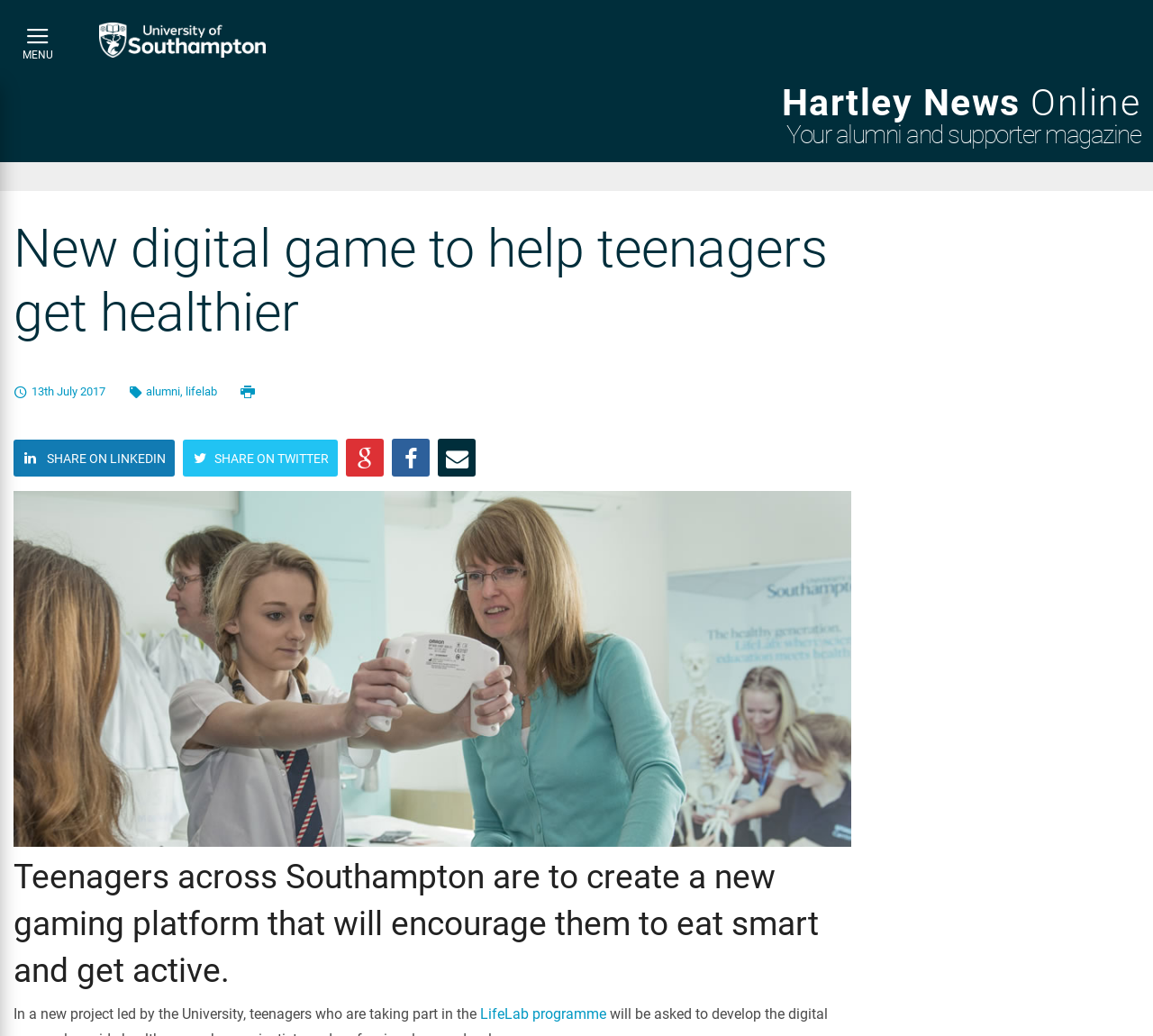Provide the bounding box coordinates of the section that needs to be clicked to accomplish the following instruction: "Learn more about the LifeLab programme."

[0.416, 0.97, 0.529, 0.987]